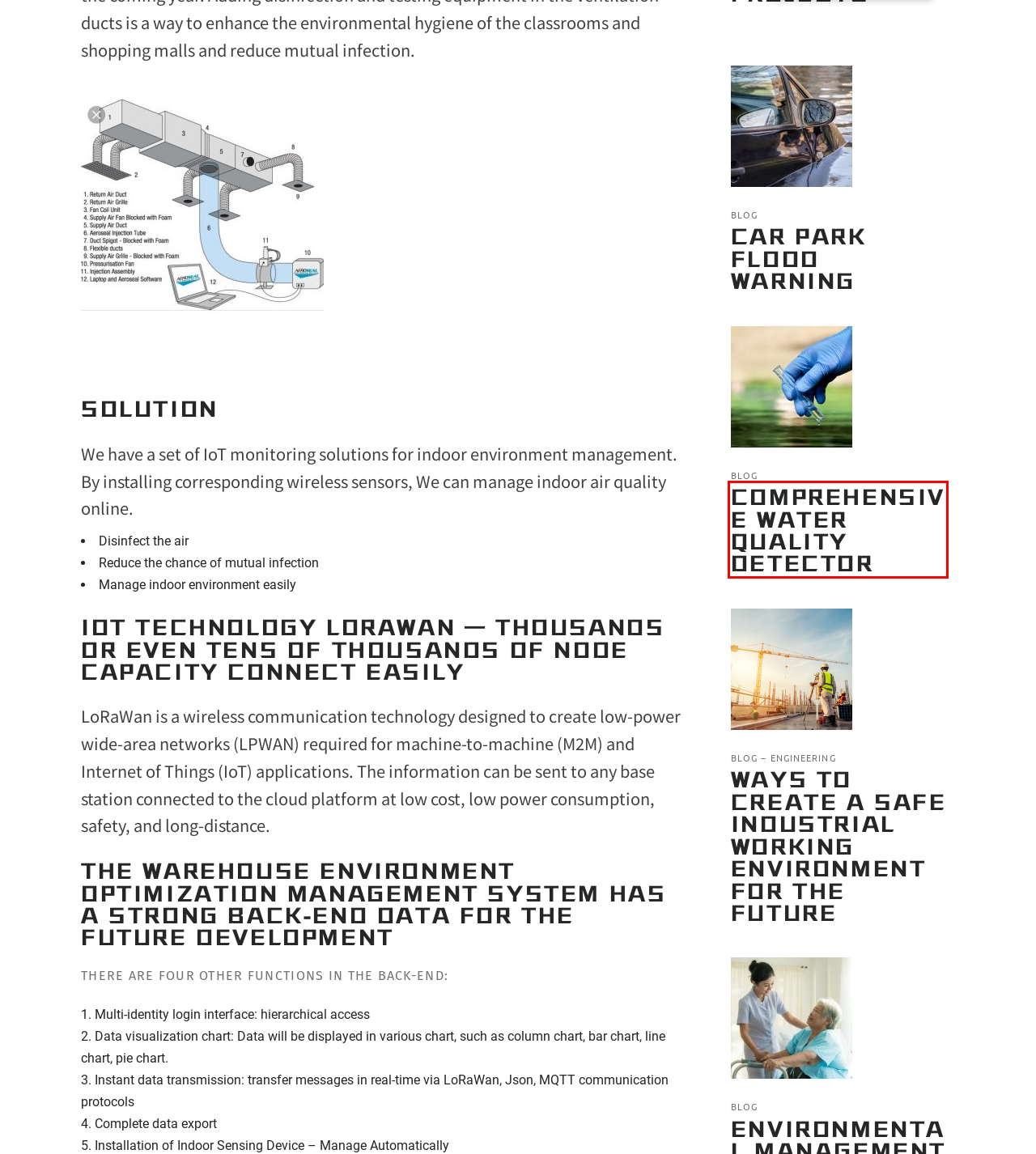Examine the screenshot of a webpage with a red bounding box around a UI element. Select the most accurate webpage description that corresponds to the new page after clicking the highlighted element. Here are the choices:
A. Environmental Management System of The Elderly Homes - Muse Labs
B. Comprehensive Water Quality Detector - Muse Labs
C. 工業/商業/家居及教育物聯網應用案例｜妙思工程有限公司 - Muse Labs
D. 協助企業以物聯網方案解決問題｜妙思工程有限公司 - Muse Labs
E. Blog - Muse Labs
F. 曾榮獲多個業界科技獎｜妙思工程有限公司 - Muse Labs
G. Engineering - Muse Labs
H. 工業4.0-高效物聯網科技應用方案｜妙思工程有限公司 - Muse Labs

B